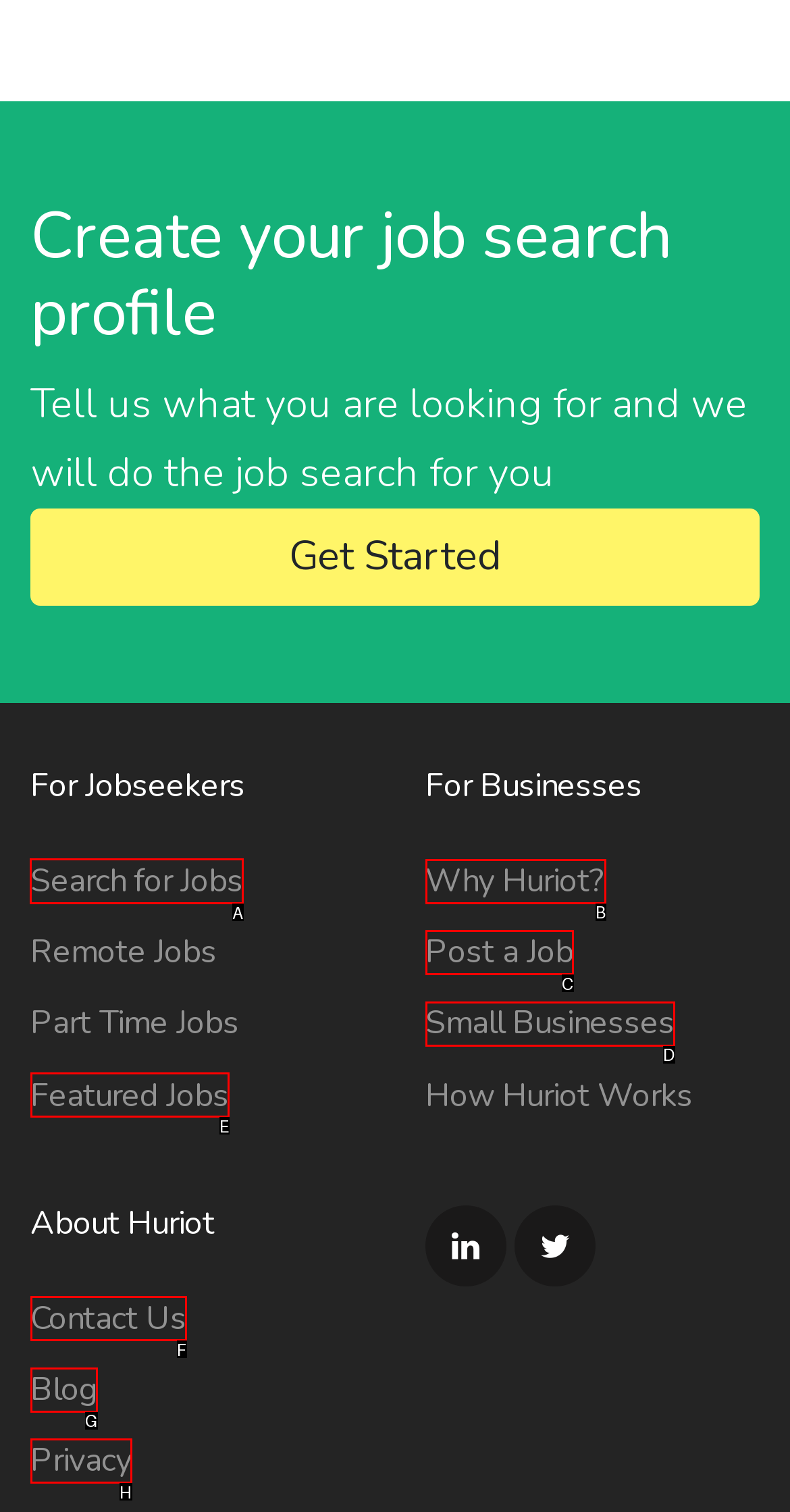Select the HTML element to finish the task: Search for Jobs Reply with the letter of the correct option.

A